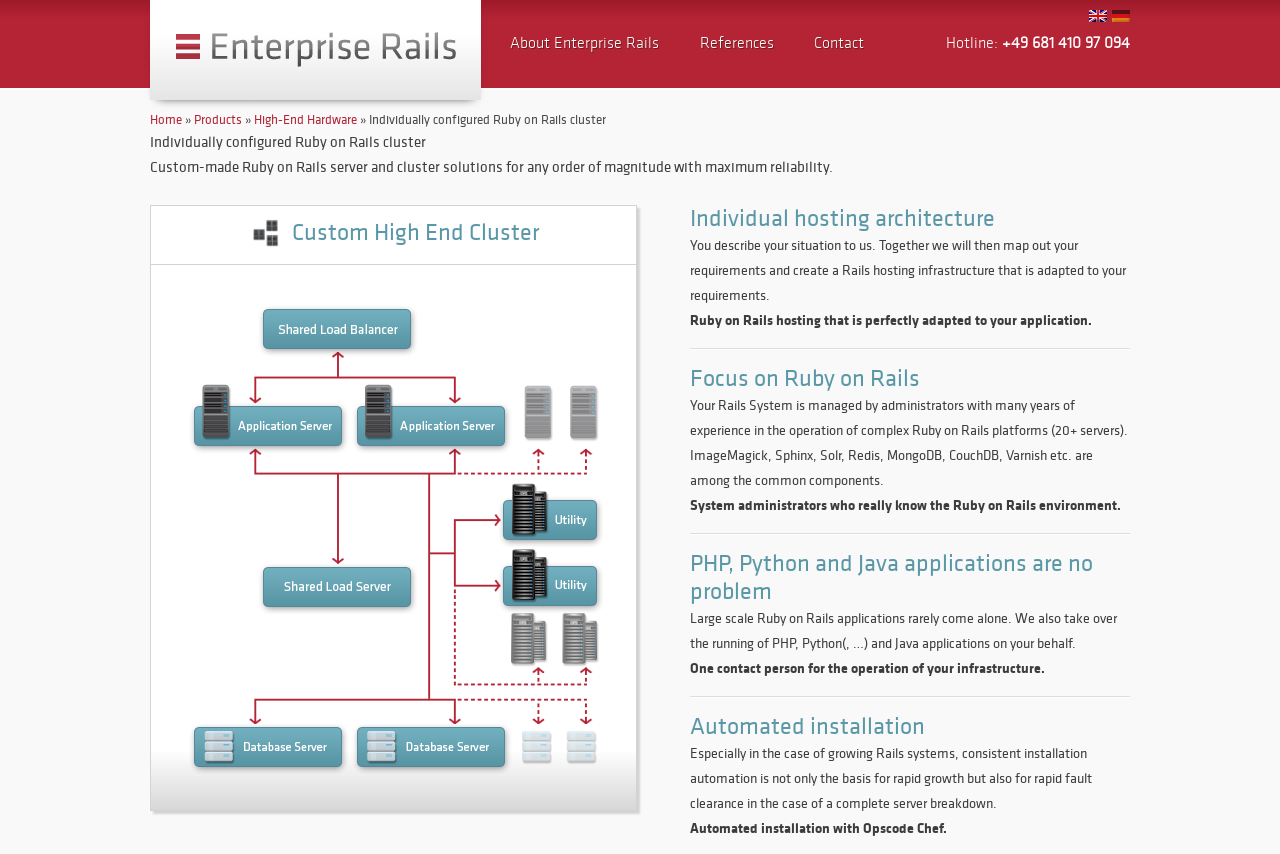Convey a detailed summary of the webpage, mentioning all key elements.

This webpage is about Enterprise-Rails Hosting, a cloud-based hosting service for Ruby on Rails applications. At the top right corner, there are two flags, one for German and one for English, indicating language options. Below the flags, the company's logo and name "Enterprise Rails-Hosting" are displayed prominently.

The main navigation menu is located on the left side, with links to "About Enterprise Rails", "Products", "References", "Contact", and "Home". Below the navigation menu, there is a hotline number and a link to the "Home" page.

The main content area is divided into sections, each with a heading and descriptive text. The first section is about individually configured Ruby on Rails clusters, with a custom-made server and cluster solution for any order of magnitude. There is an icon and a brief description of the "Custom High End Cluster" solution.

The next section is about individual hosting architecture, where the company works with clients to create a Rails hosting infrastructure tailored to their needs. This section also includes a heading and descriptive text about focusing on Ruby on Rails, with experienced administrators managing complex Ruby on Rails platforms.

Further down, there are sections about supporting PHP, Python, and Java applications, automated installation with Opscode Chef, and the benefits of having one contact person for infrastructure operation. Throughout the page, there are images and icons related to the hosting services and technologies mentioned.